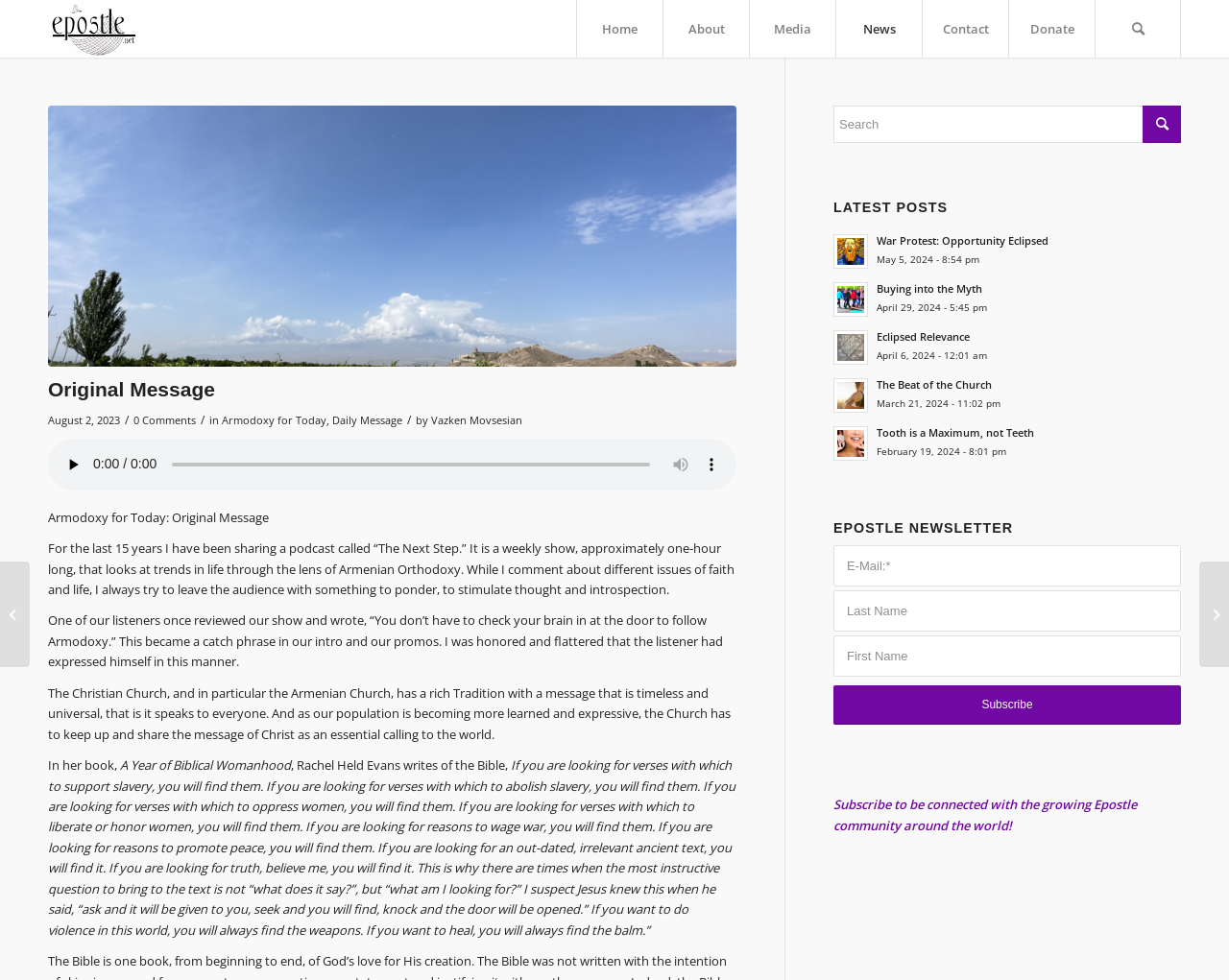From the image, can you give a detailed response to the question below:
What is the name of the podcast mentioned in the original message?

I read the text in the 'Original Message' section and found the name of the podcast, which is 'The Next Step', mentioned in the text.